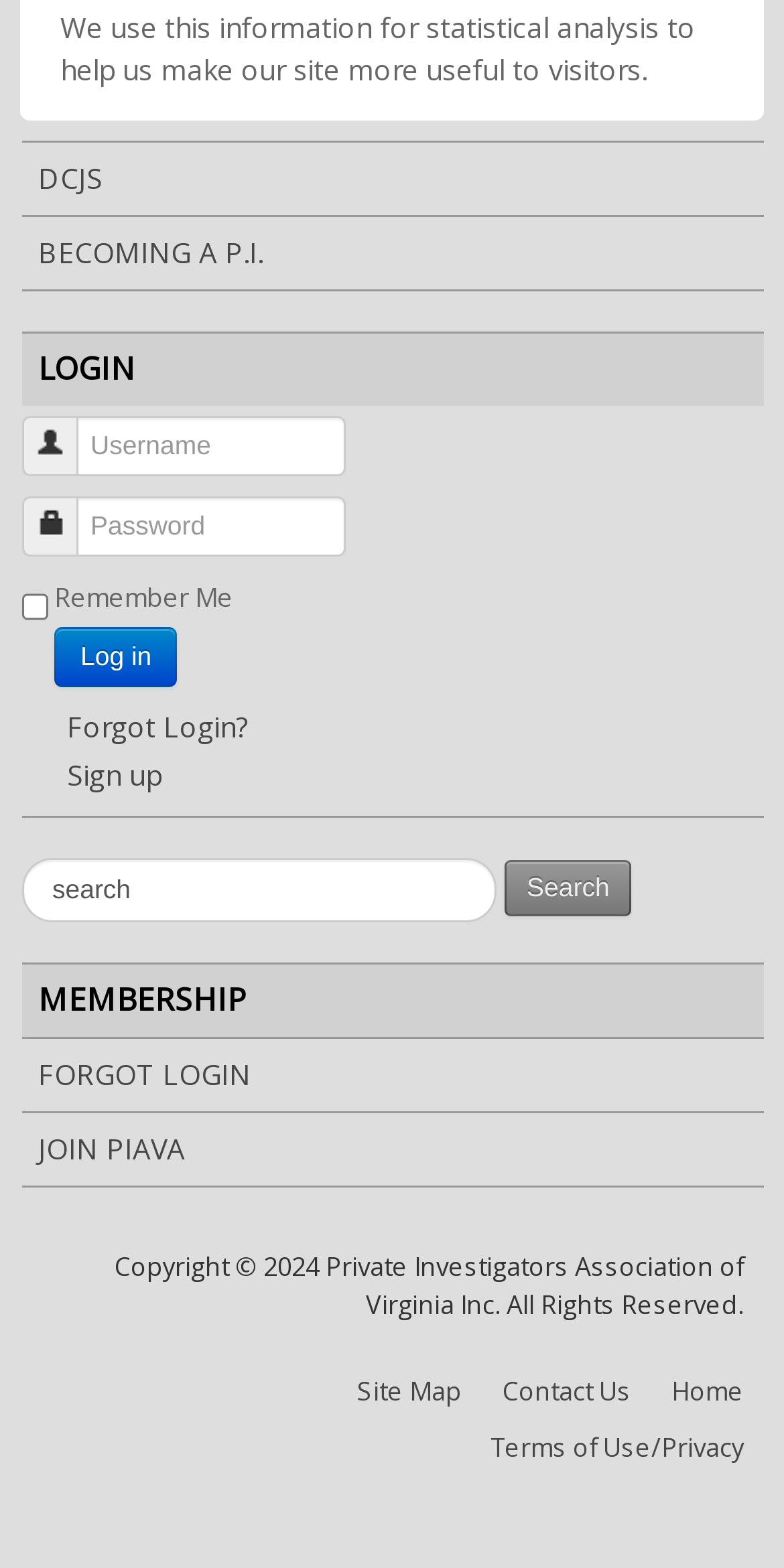What is the purpose of the statistical analysis?
Ensure your answer is thorough and detailed.

According to the StaticText element with the text 'We use this information for statistical analysis to help us make our site more useful to visitors.', the purpose of the statistical analysis is to make the site more useful to visitors.